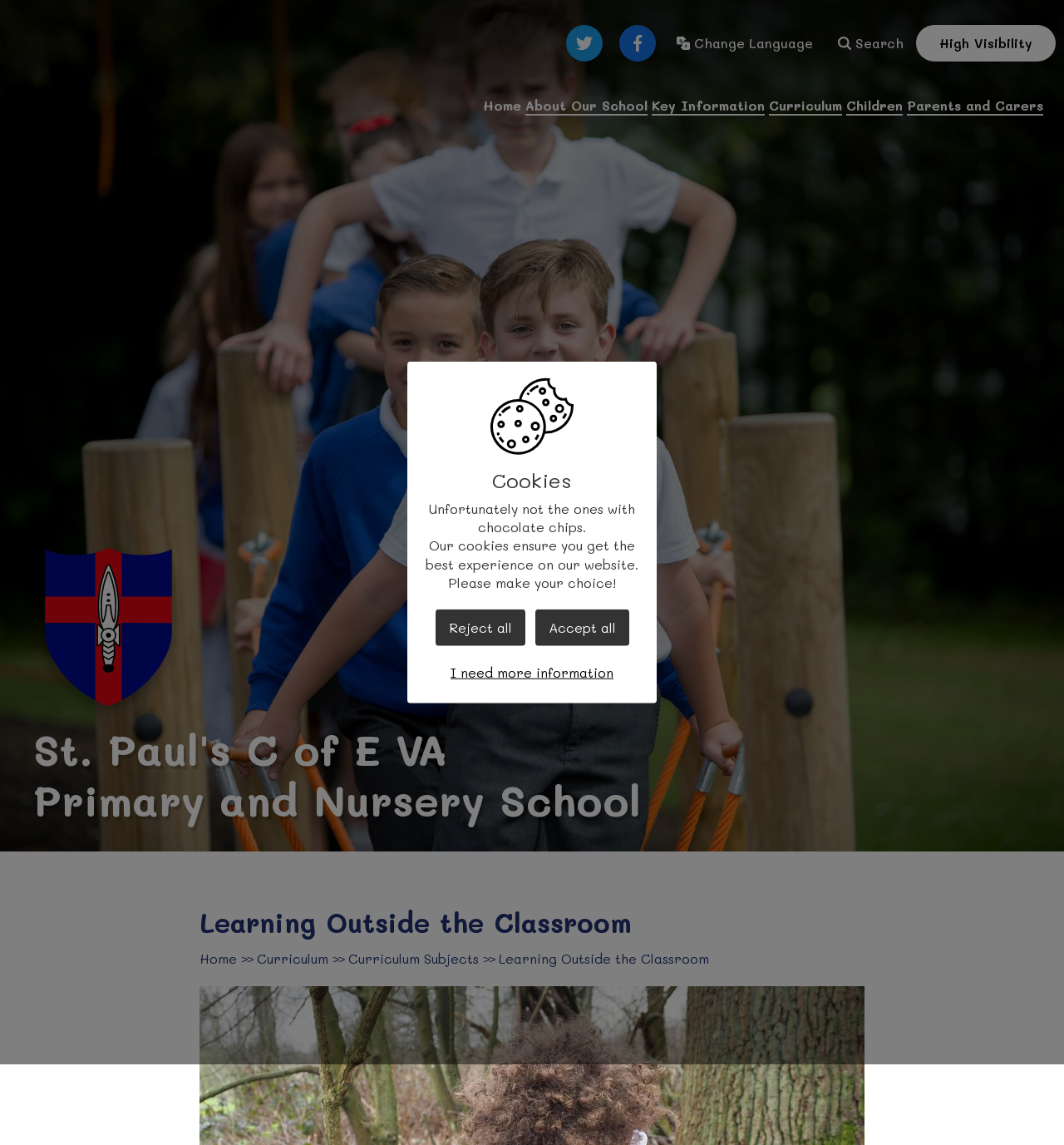Bounding box coordinates must be specified in the format (top-left x, top-left y, bottom-right x, bottom-right y). All values should be floating point numbers between 0 and 1. What are the bounding box coordinates of the UI element described as: High Visibility Full Media Mode

[0.861, 0.022, 0.992, 0.054]